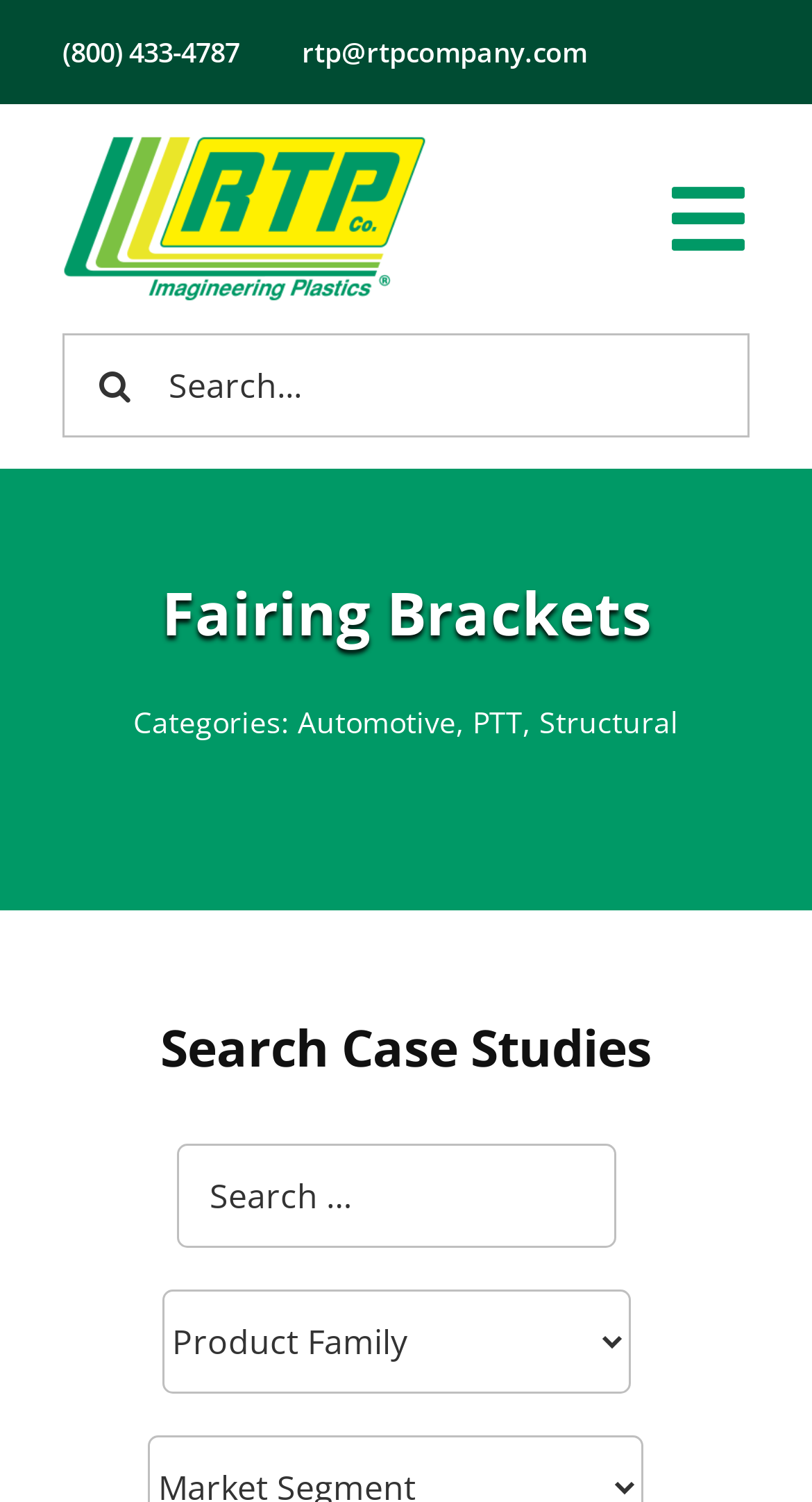Determine the bounding box coordinates for the clickable element required to fulfill the instruction: "Search for something". Provide the coordinates as four float numbers between 0 and 1, i.e., [left, top, right, bottom].

[0.077, 0.222, 0.923, 0.291]